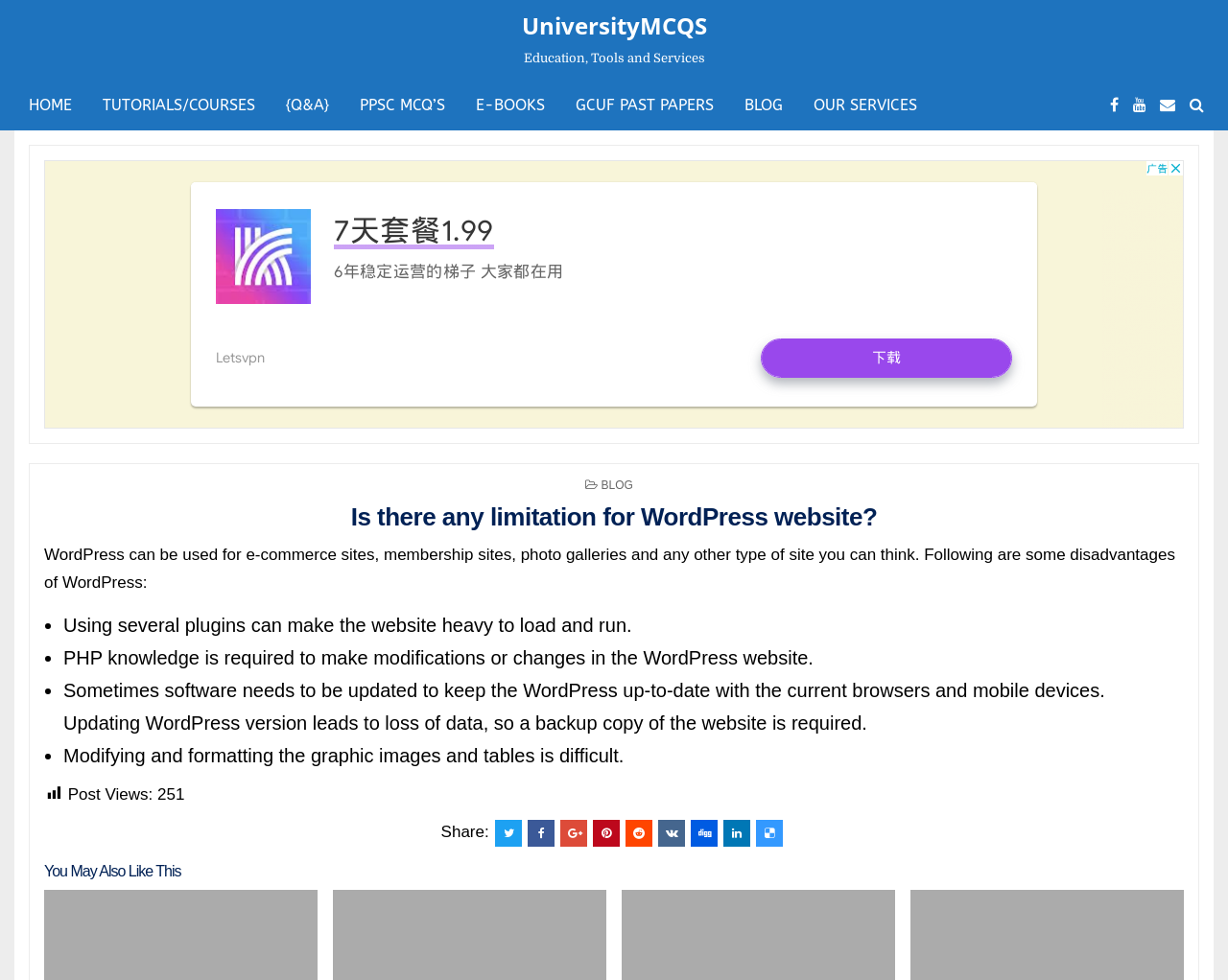Can you pinpoint the bounding box coordinates for the clickable element required for this instruction: "Click on the BLOG link"? The coordinates should be four float numbers between 0 and 1, i.e., [left, top, right, bottom].

[0.594, 0.085, 0.65, 0.13]